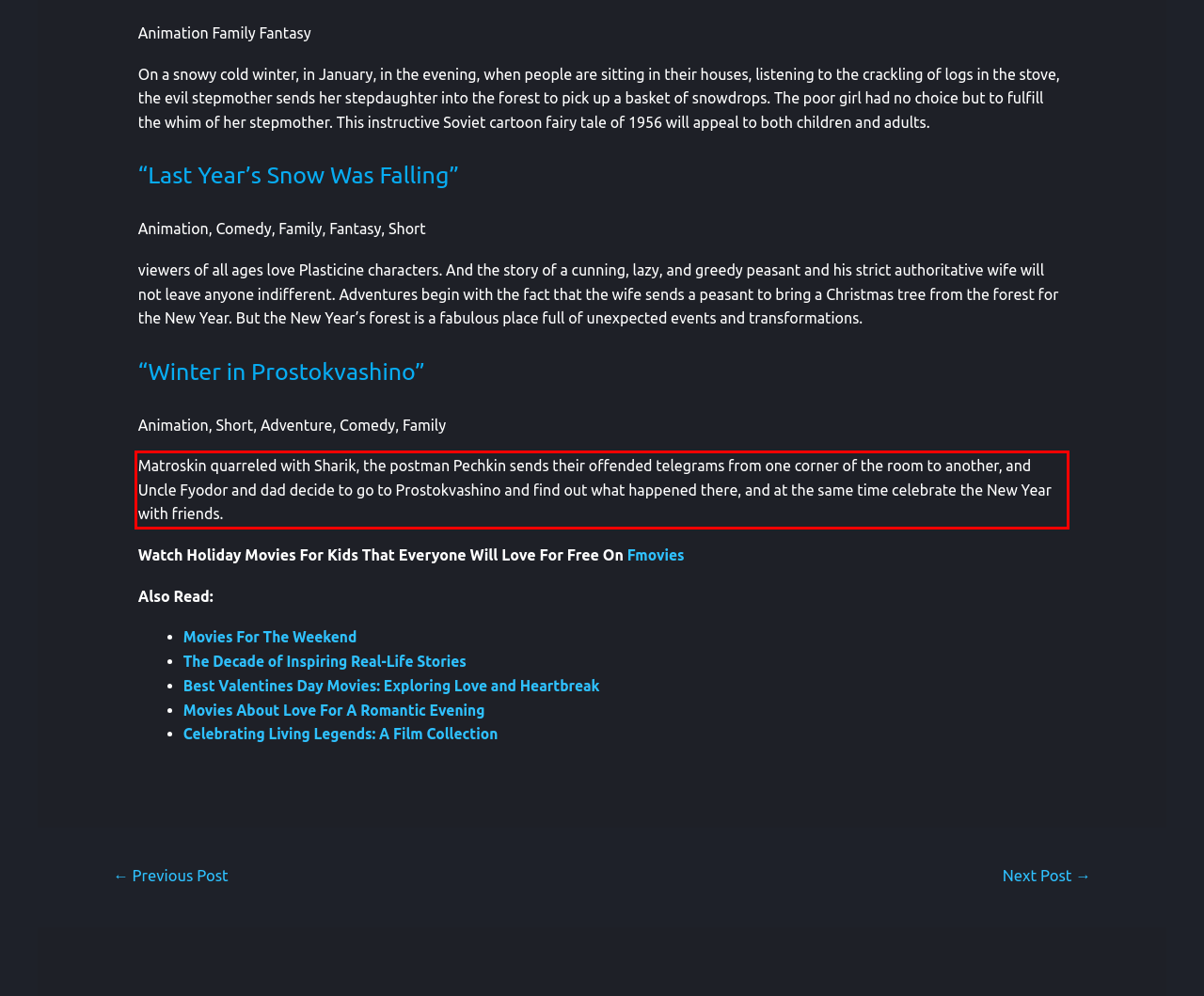Analyze the screenshot of the webpage that features a red bounding box and recognize the text content enclosed within this red bounding box.

Matroskin quarreled with Sharik, the postman Pechkin sends their offended telegrams from one corner of the room to another, and Uncle Fyodor and dad decide to go to Prostokvashino and find out what happened there, and at the same time celebrate the New Year with friends.